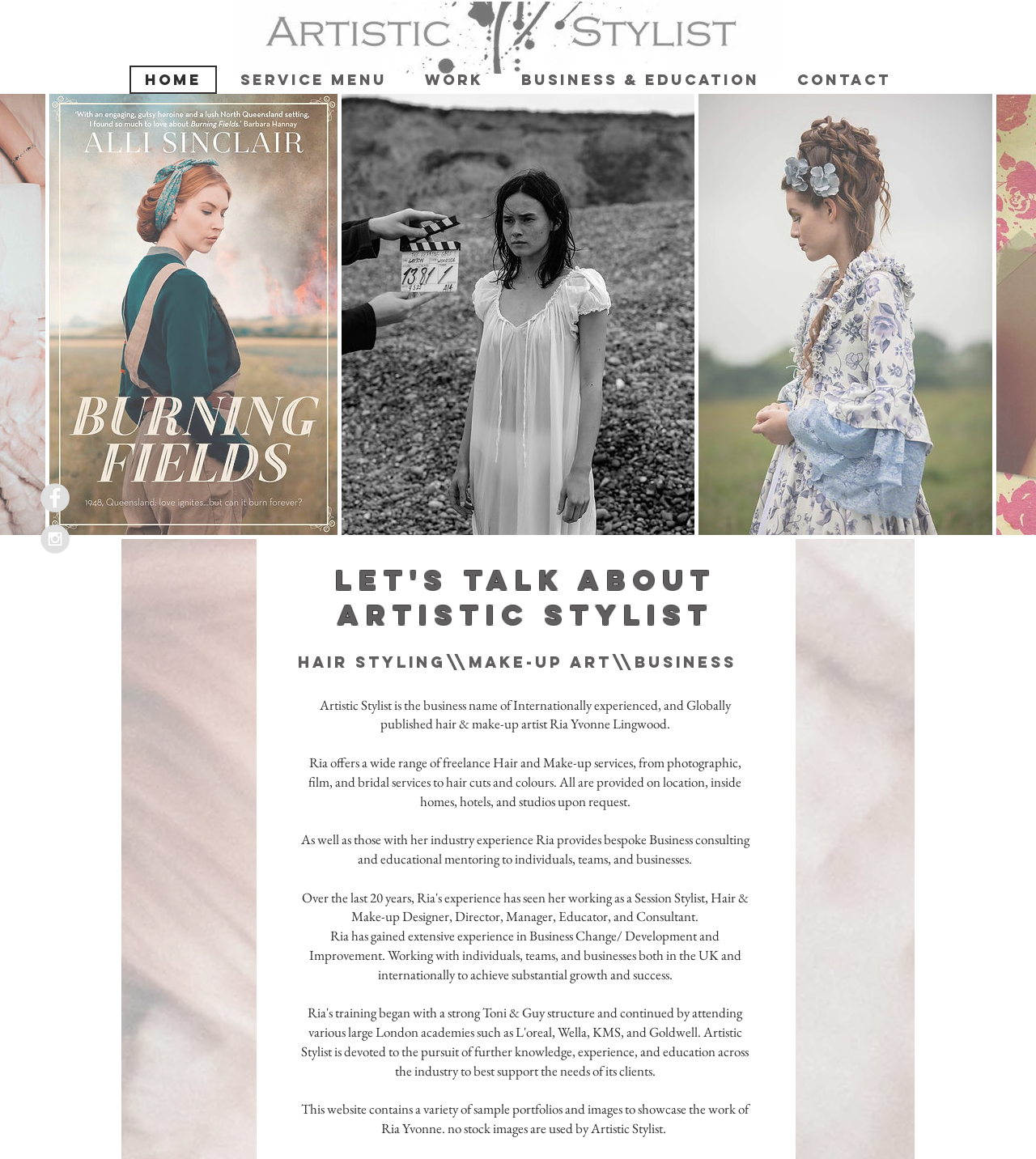Can you determine the main header of this webpage?

Let's talk About
Artistic Stylist